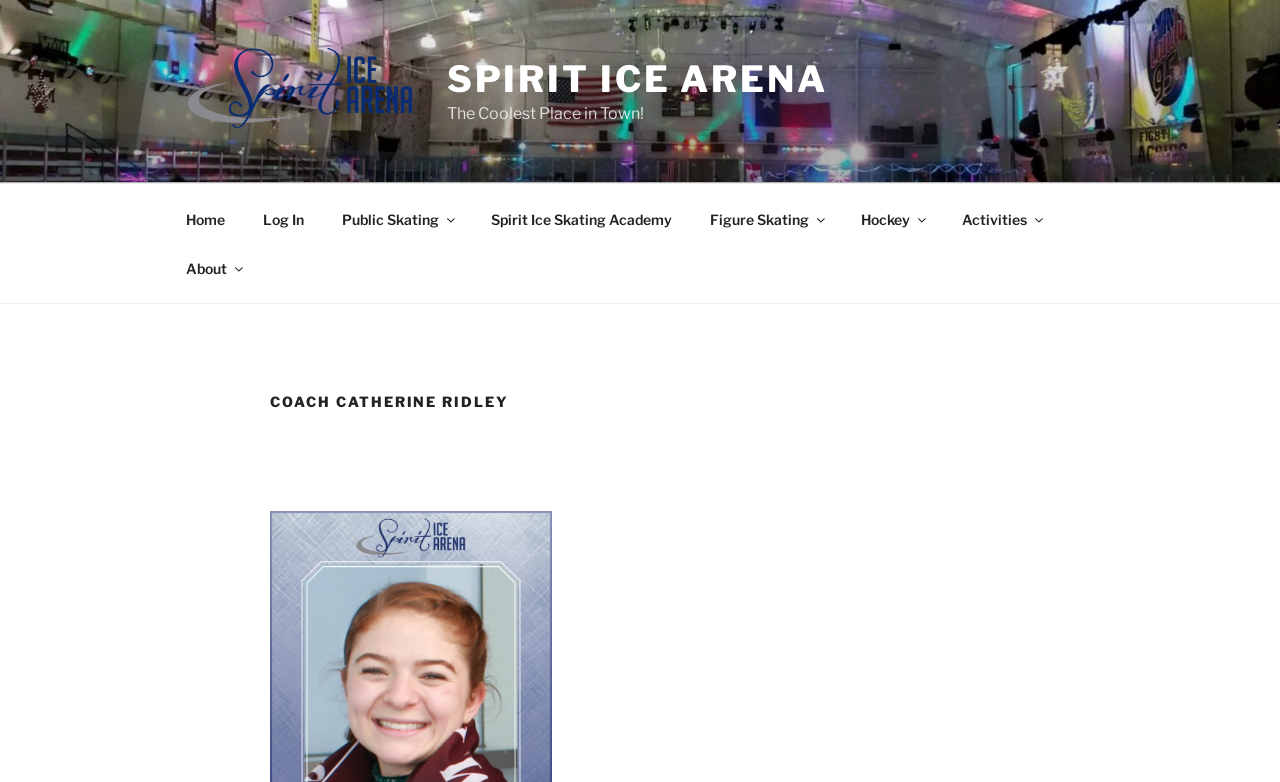What is the position of the 'Skip to content' link?
Give a detailed explanation using the information visible in the image.

Based on the bounding box coordinates of the 'Skip to content' link, which are [0.0, 0.0, 0.001, 0.001], I can infer that the link is located at the top-left corner of the webpage.